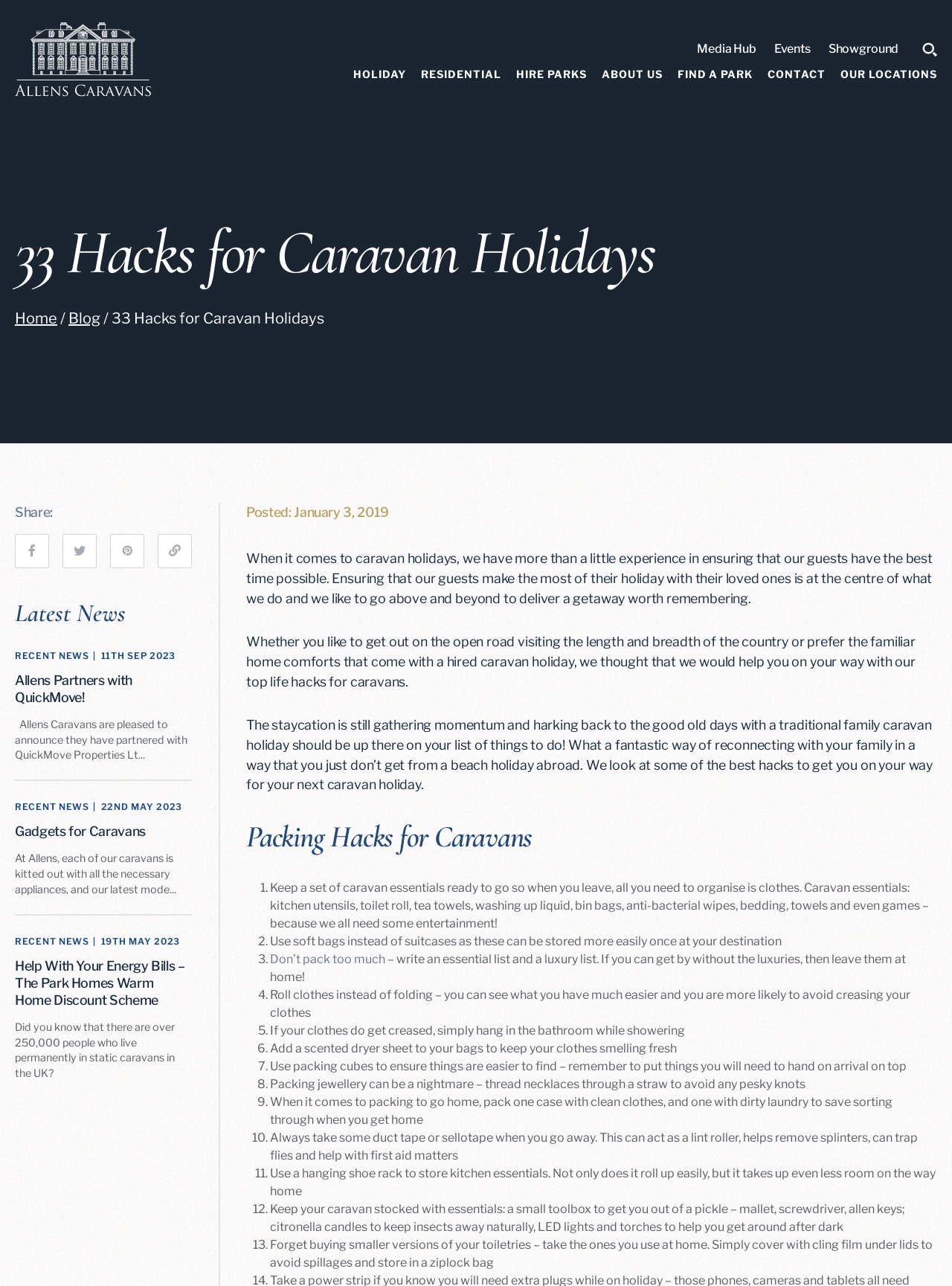What is the main topic of this webpage?
Answer with a single word or phrase by referring to the visual content.

Caravan holidays